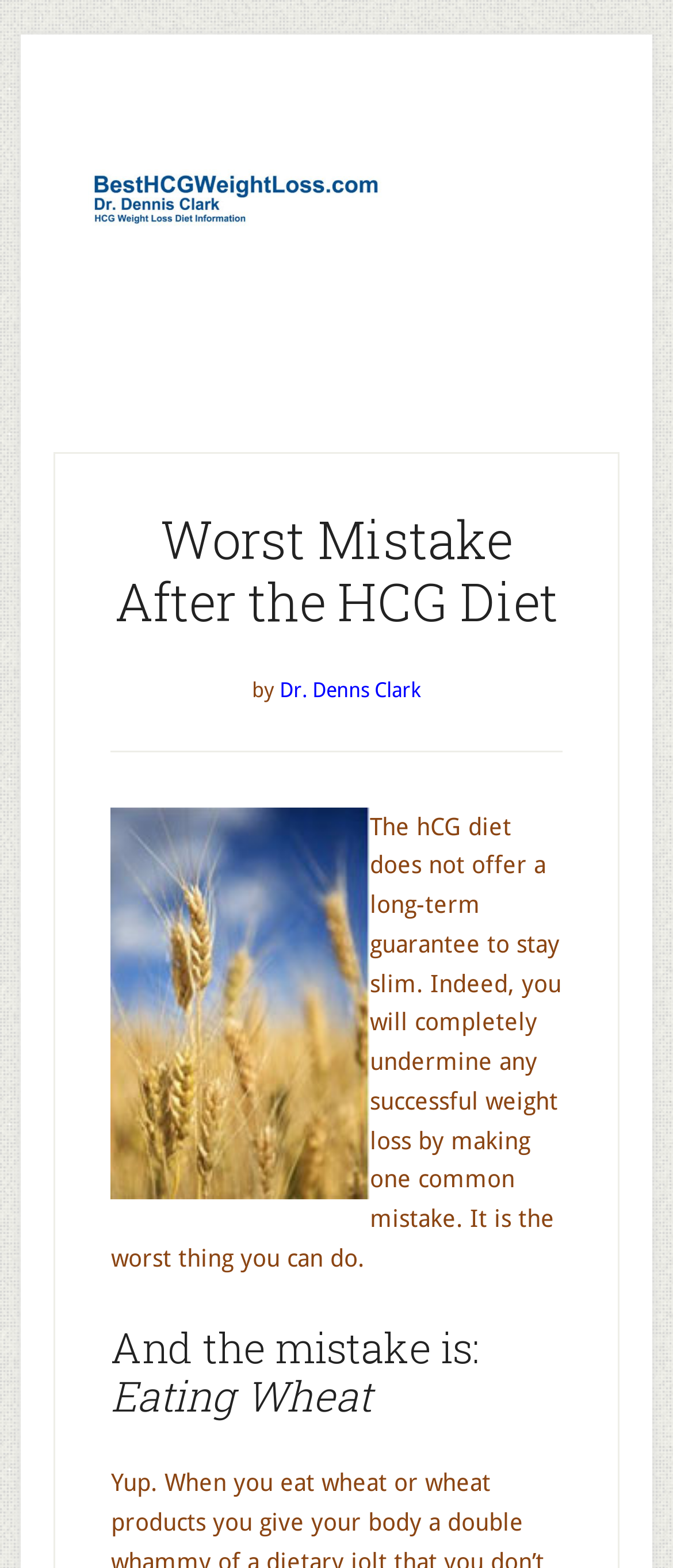What is the common mistake after the HCG diet?
Please provide a single word or phrase as the answer based on the screenshot.

Eating Wheat